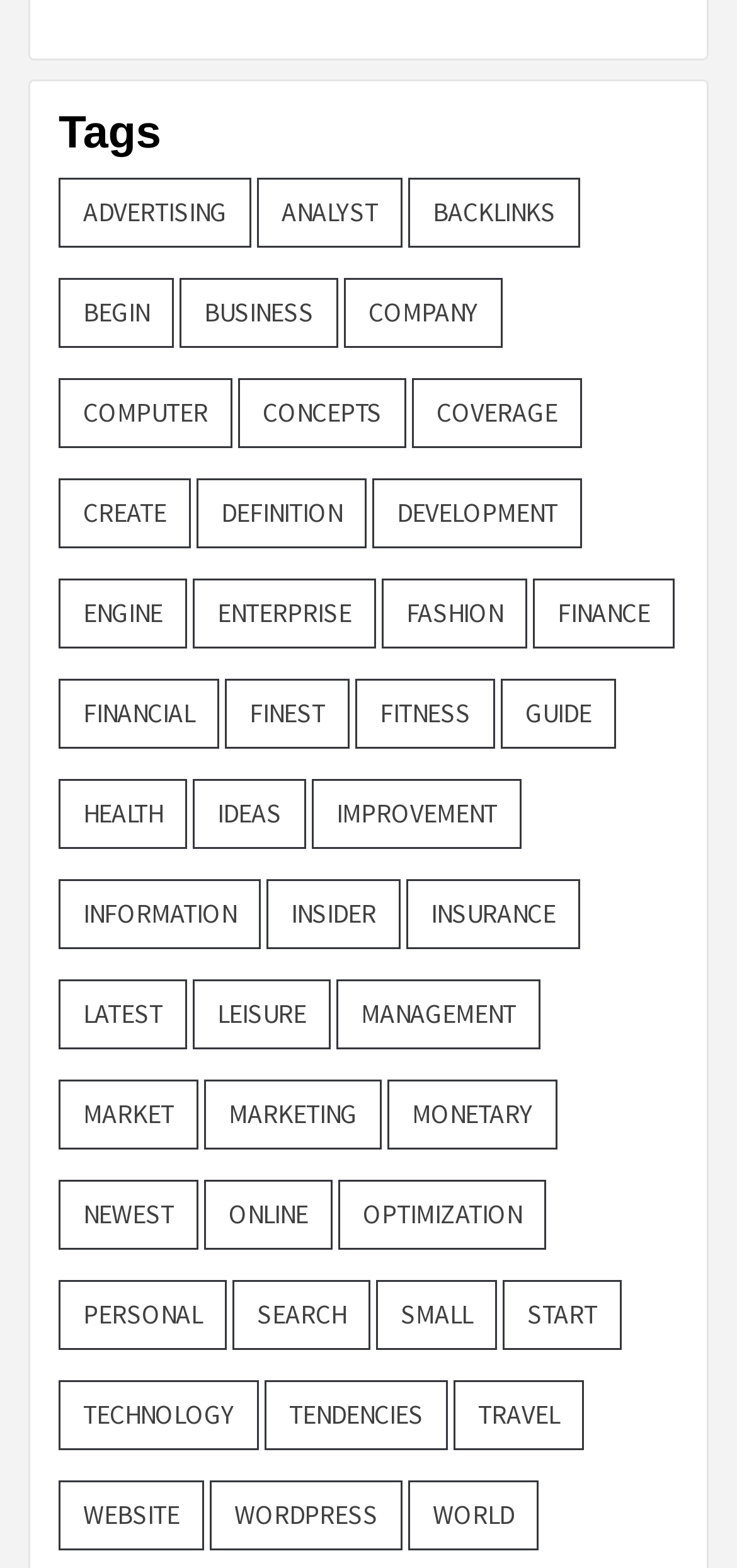What is the category with the most items?
Look at the image and respond with a single word or a short phrase.

management